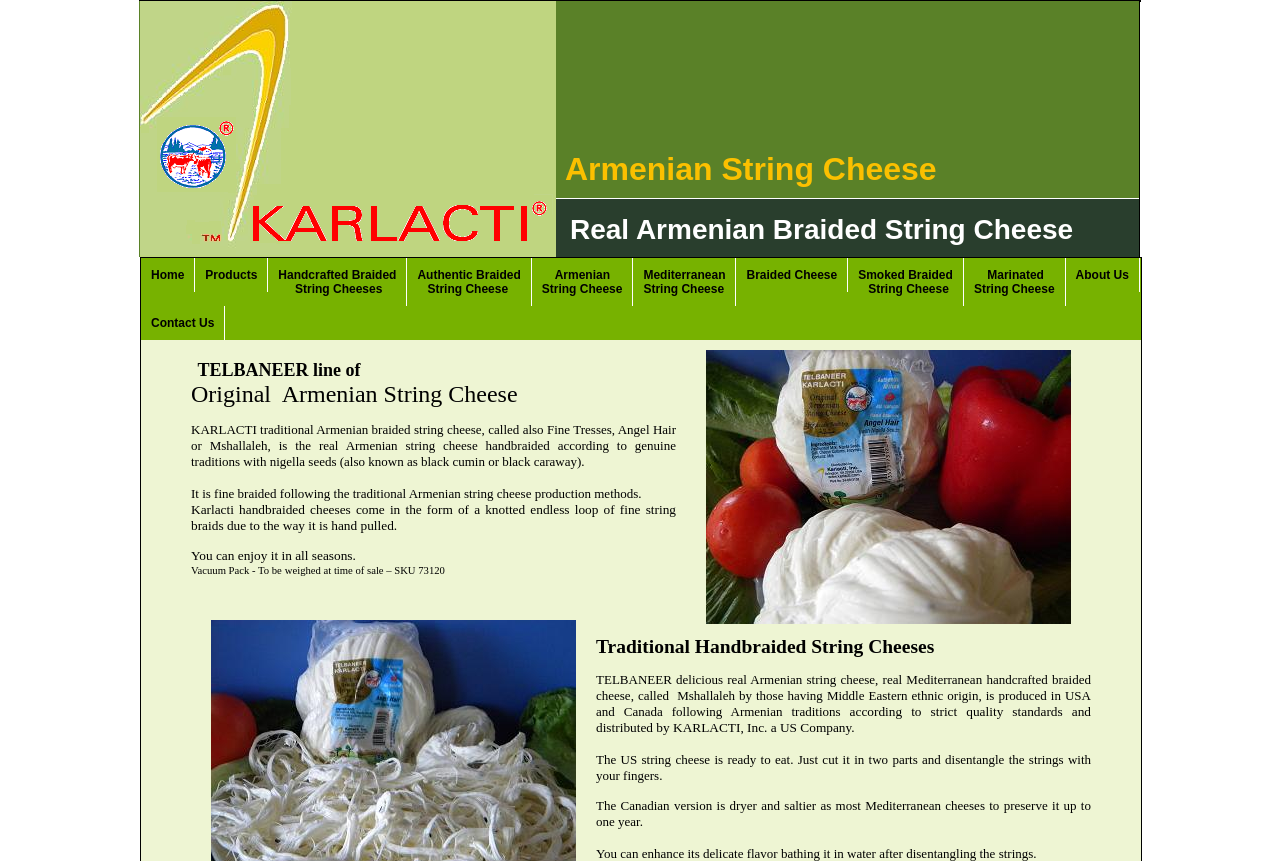Bounding box coordinates are given in the format (top-left x, top-left y, bottom-right x, bottom-right y). All values should be floating point numbers between 0 and 1. Provide the bounding box coordinate for the UI element described as: MediterraneanString Cheese

[0.495, 0.3, 0.575, 0.355]